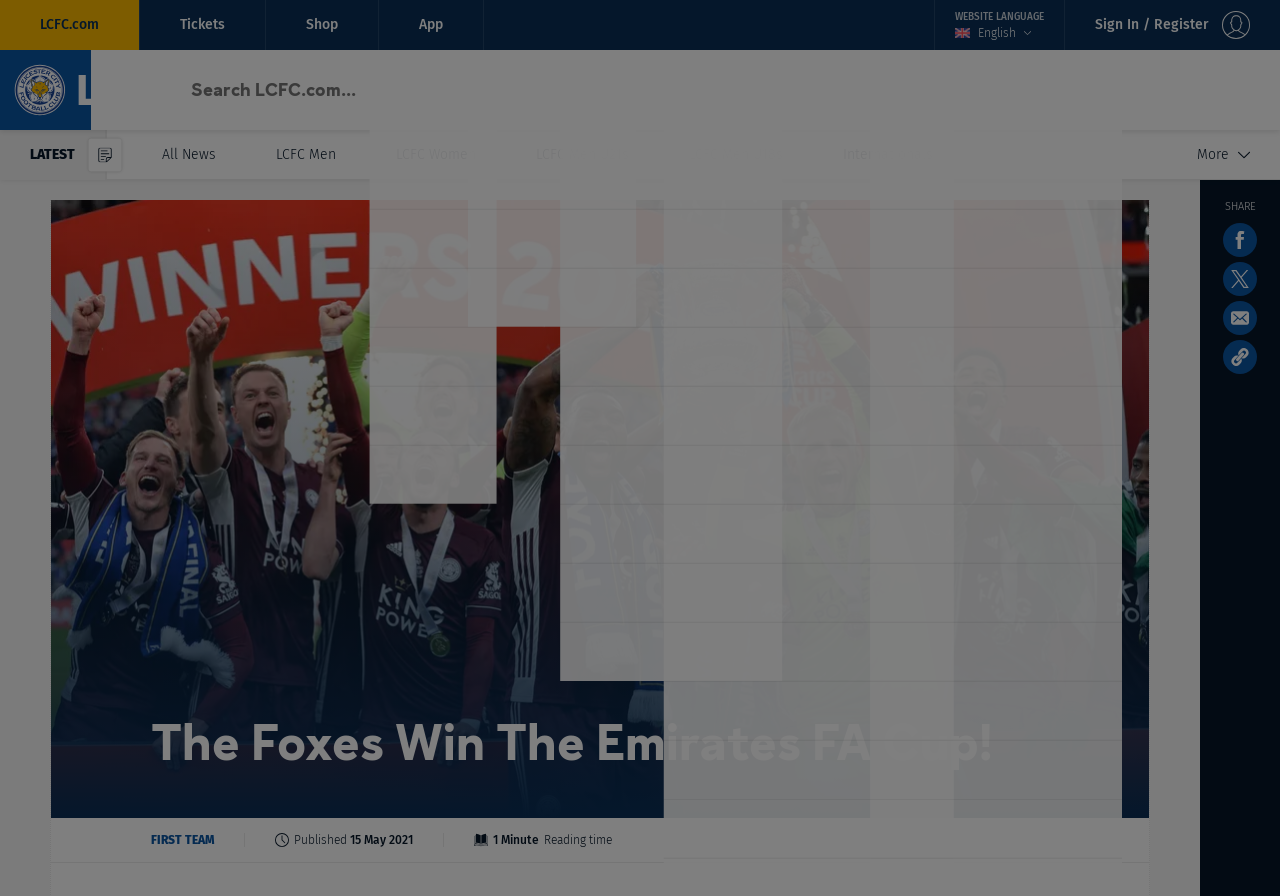Provide an in-depth caption for the elements present on the webpage.

The webpage is celebrating Leicester City's historic win of the Emirates FA Cup. At the top, there is a navigation bar with several links, including "LCFC.com", "Tickets", "Shop", "App", and "Sign In / Register" on the right side. Below the navigation bar, there is a main menu with buttons for "Matches", "Teams", "Latest", "Foxes Hub", "Hospitality", and "More". Each of these buttons has a dropdown menu with additional links.

On the left side of the main menu, there is a large button for "Home" with an image. Below the main menu, there is a tab list with tabs for "LATEST", "All News", "LCFC Men", "LCFC Women", "LCFC Men U21s", "LCFC Men U18s", and "Internationals". The "LATEST" tab has a static text and an image.

On the right side of the webpage, there is a search button with an image. At the very top of the webpage, there is a language selection link for "English". There are also several hidden links and buttons throughout the webpage, but they are not visible by default.